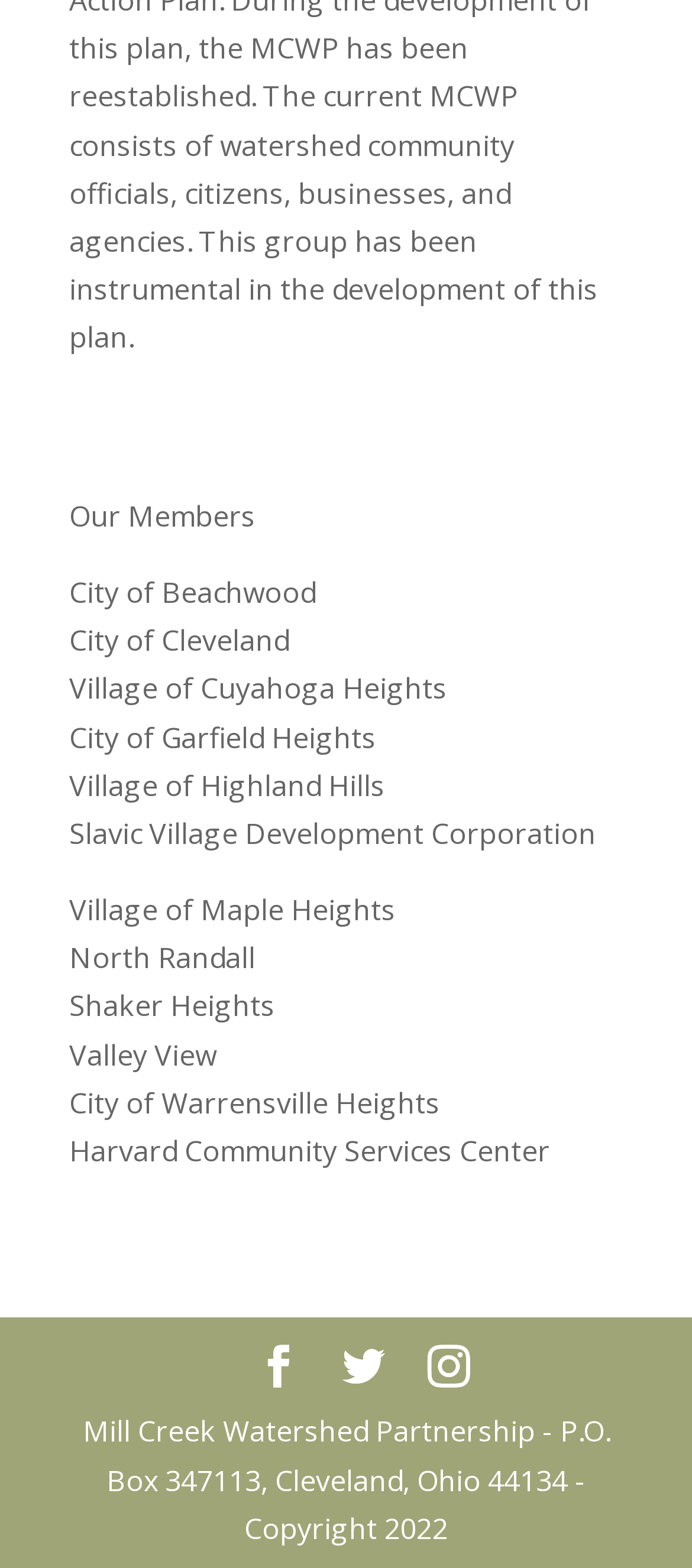How many links are present at the bottom of the page? Observe the screenshot and provide a one-word or short phrase answer.

3